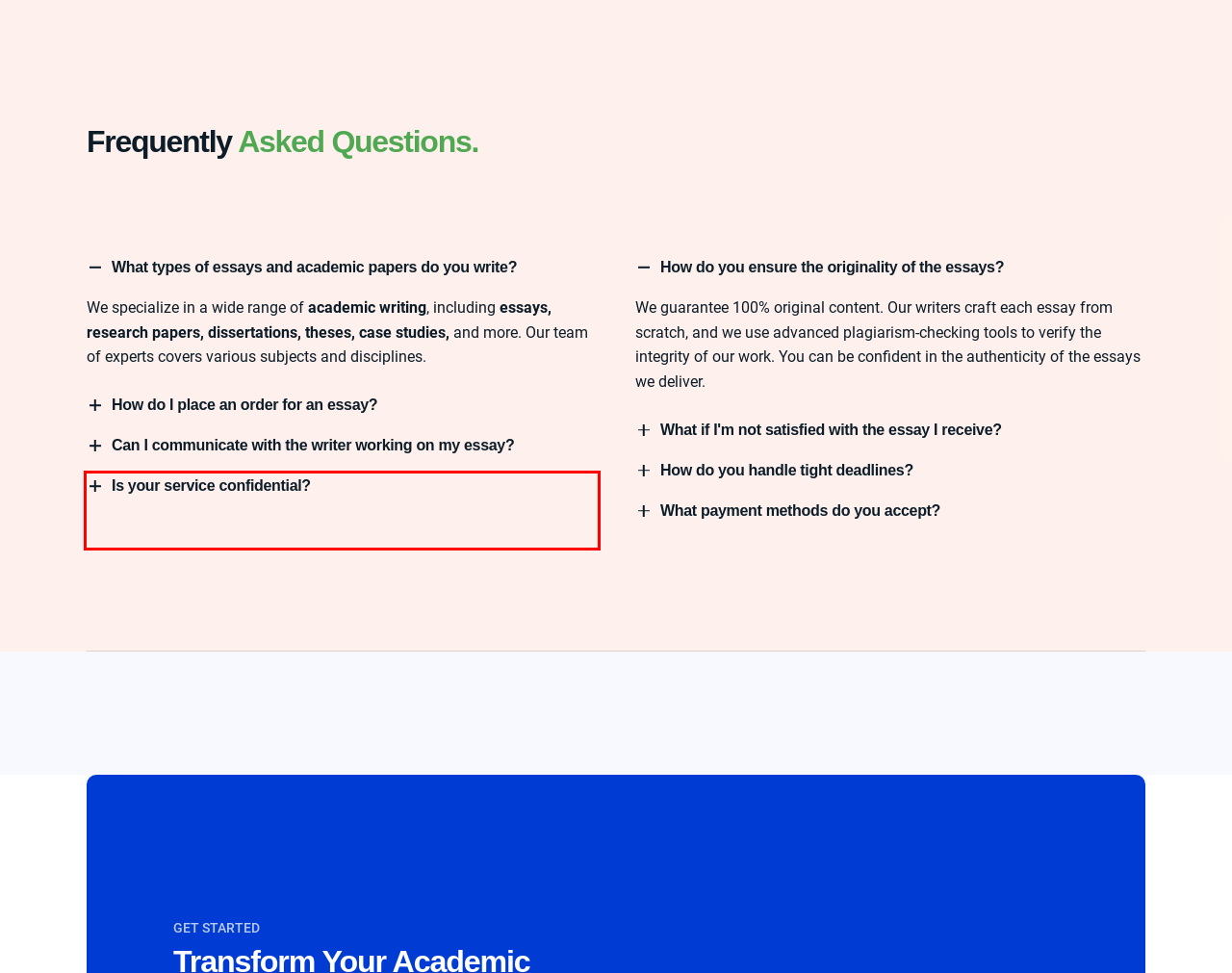Extract and provide the text found inside the red rectangle in the screenshot of the webpage.

Absolutely! We encourage direct communication with your assigned writer. Our platform provides a secure messaging system, allowing you to provide feedback, ask questions, and collaborate throughout the writing process.